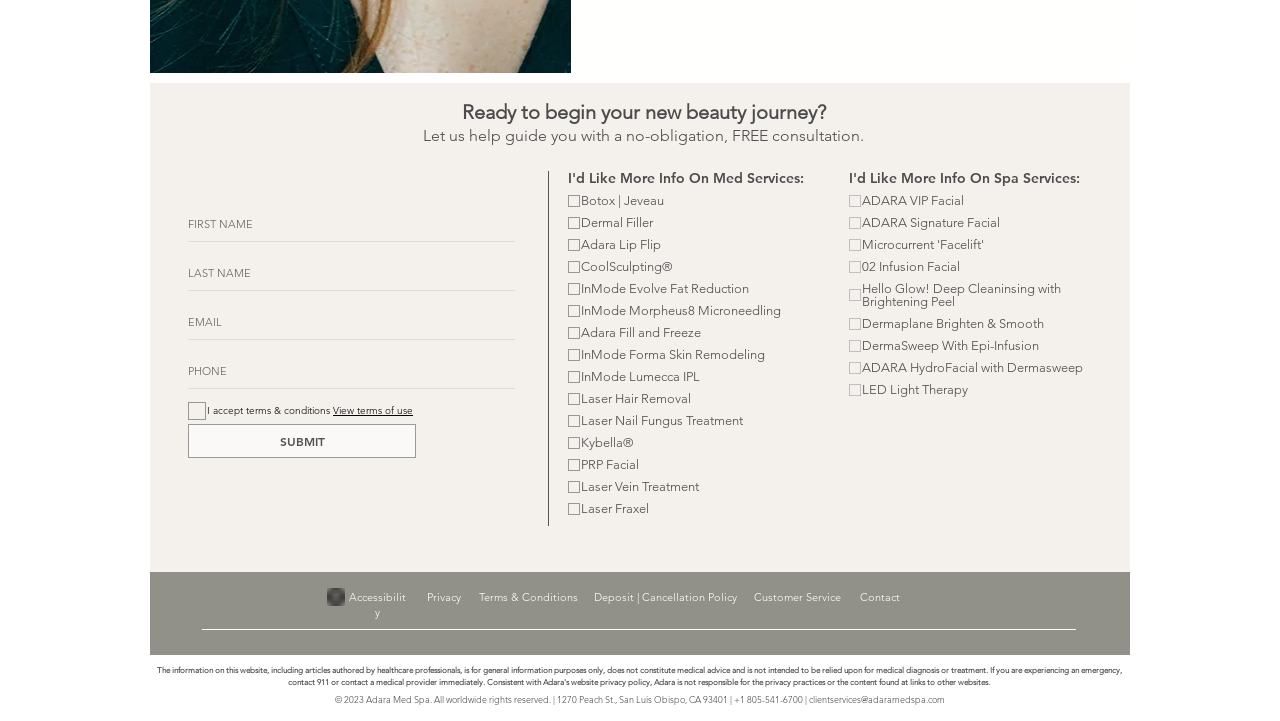Predict the bounding box coordinates of the UI element that matches this description: "aria-label="FIRST NAME" name="first-name" placeholder="FIRST NAME"". The coordinates should be in the format [left, top, right, bottom] with each value between 0 and 1.

[0.147, 0.288, 0.402, 0.336]